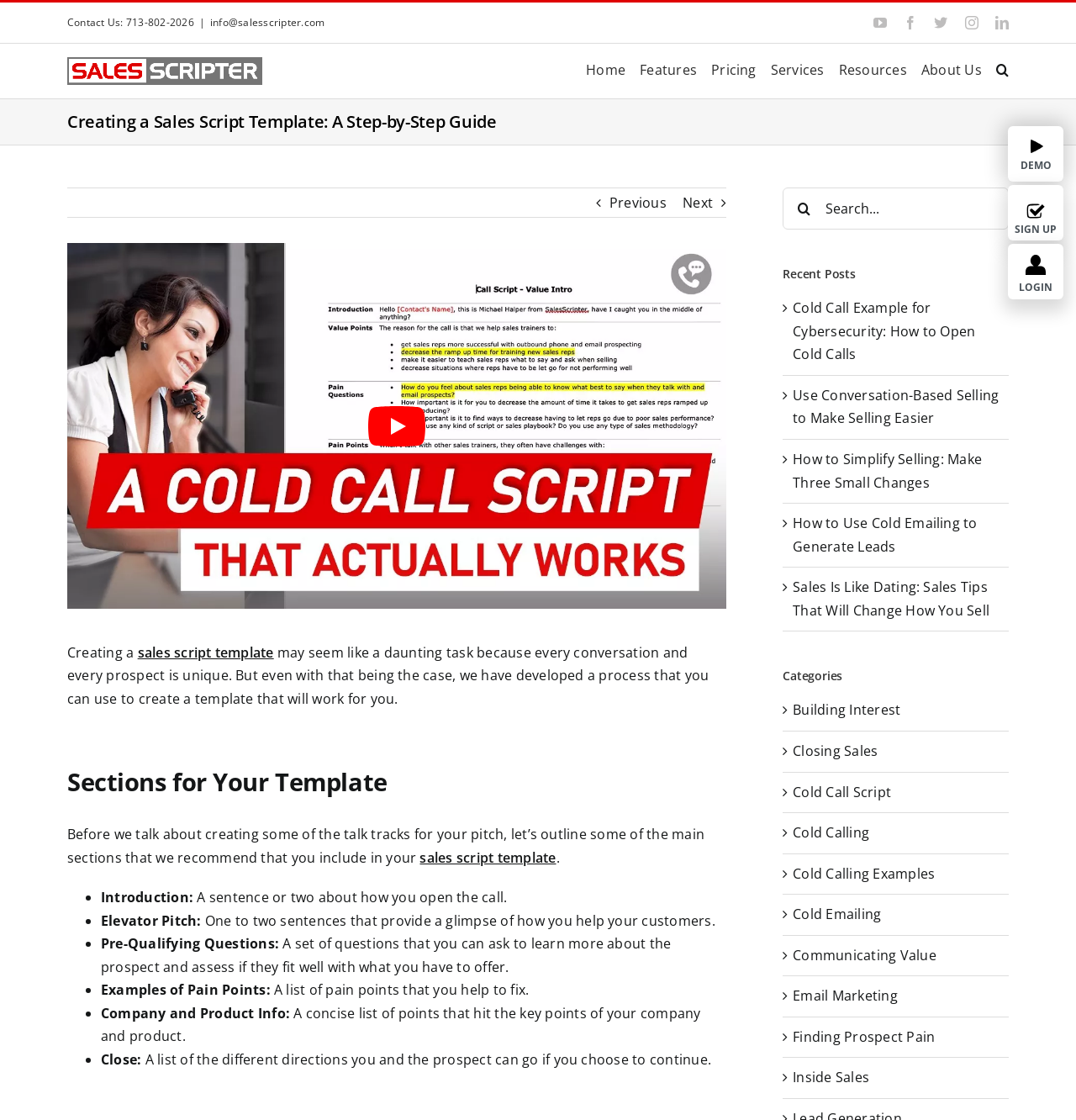Determine the bounding box coordinates for the clickable element required to fulfill the instruction: "Go to the 'Home' page". Provide the coordinates as four float numbers between 0 and 1, i.e., [left, top, right, bottom].

[0.545, 0.039, 0.581, 0.083]